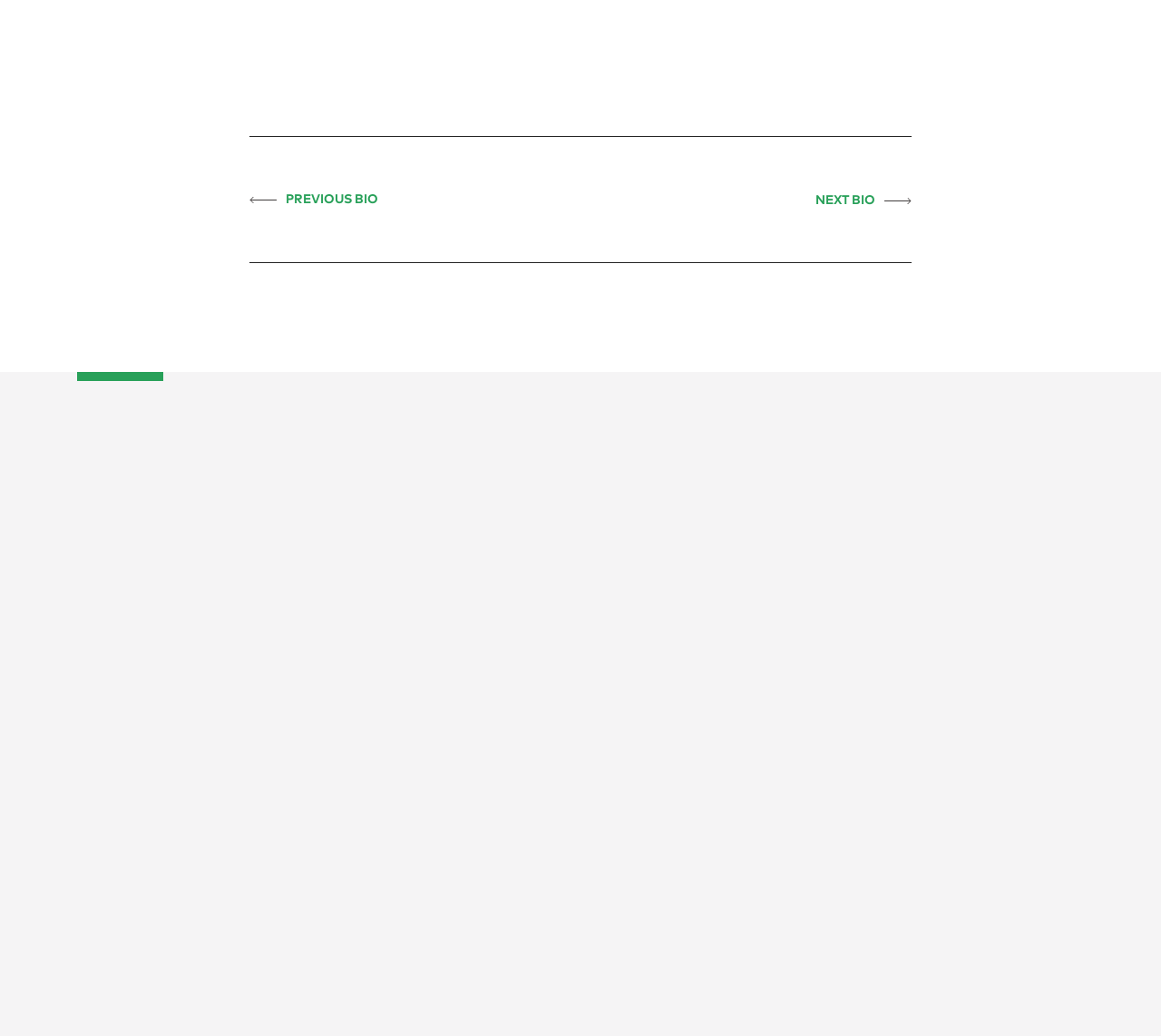Answer the question briefly using a single word or phrase: 
What are the main sections of the webpage?

About Us, Resources, Contact Us, Follow Us